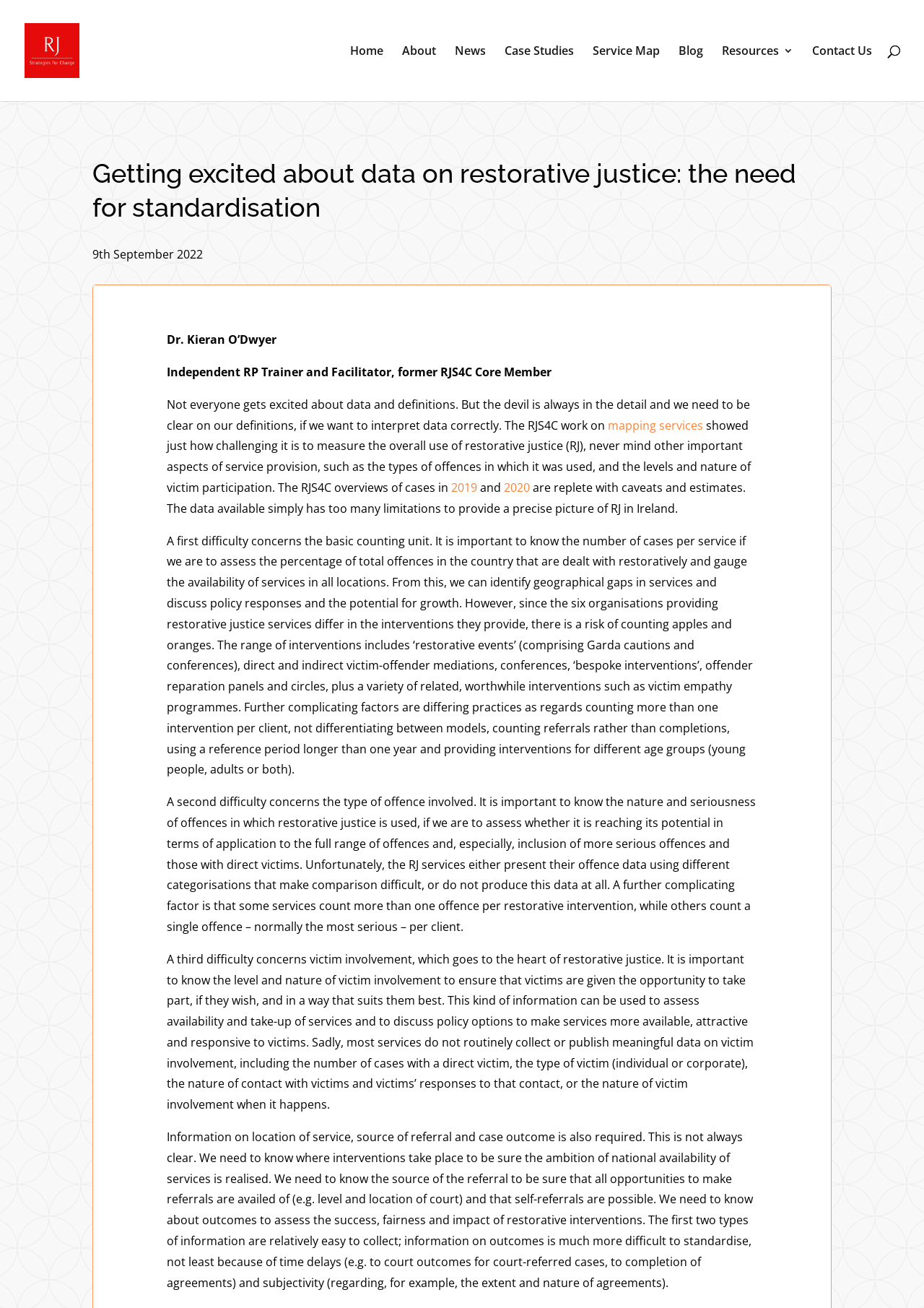Provide the bounding box coordinates for the area that should be clicked to complete the instruction: "Click on the 'News' link".

[0.492, 0.035, 0.526, 0.077]